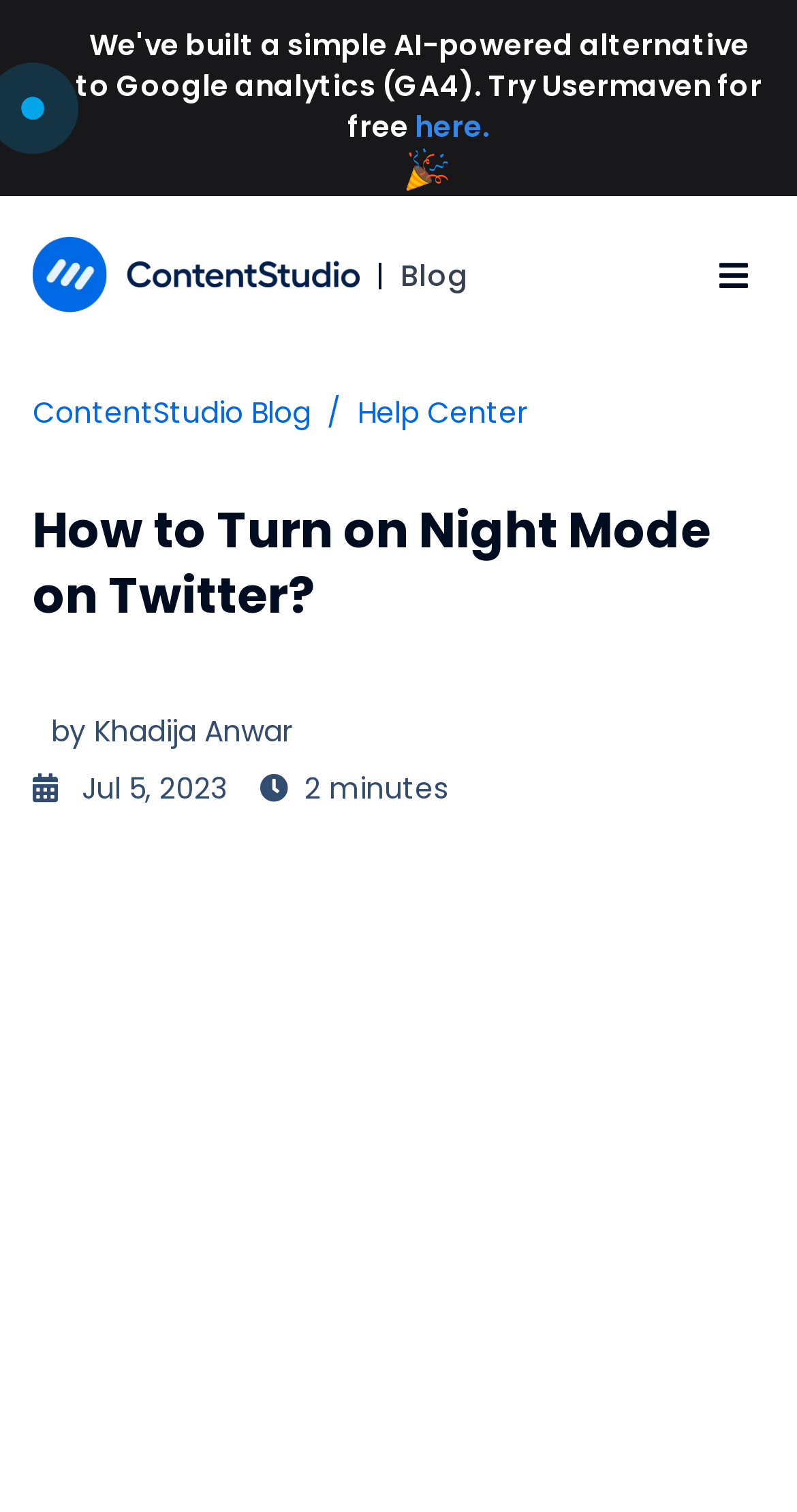Predict the bounding box of the UI element based on this description: "Resource Hub".

None